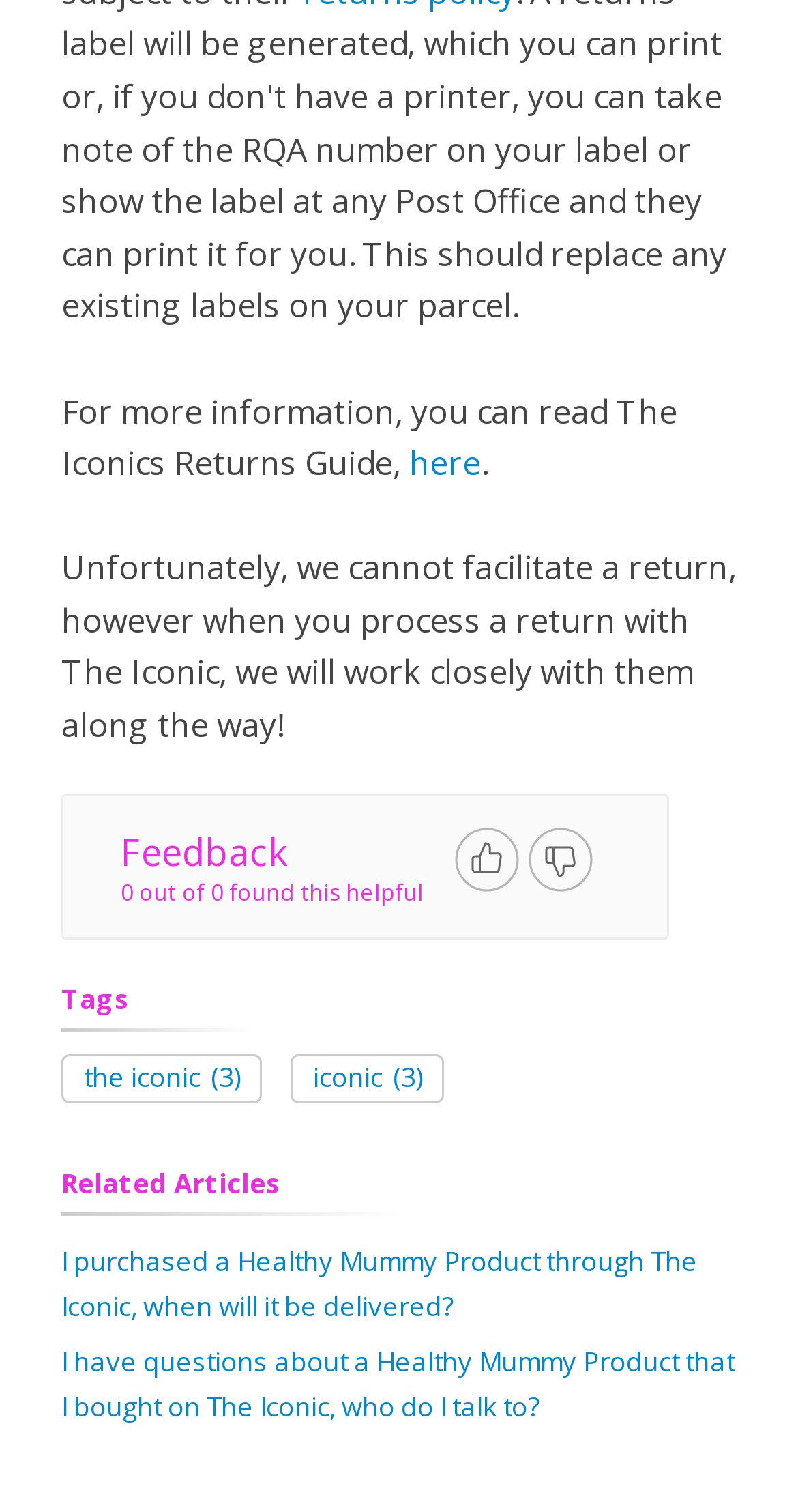Provide your answer to the question using just one word or phrase: What is the title of the section above the 'Related Articles' section?

Feedback